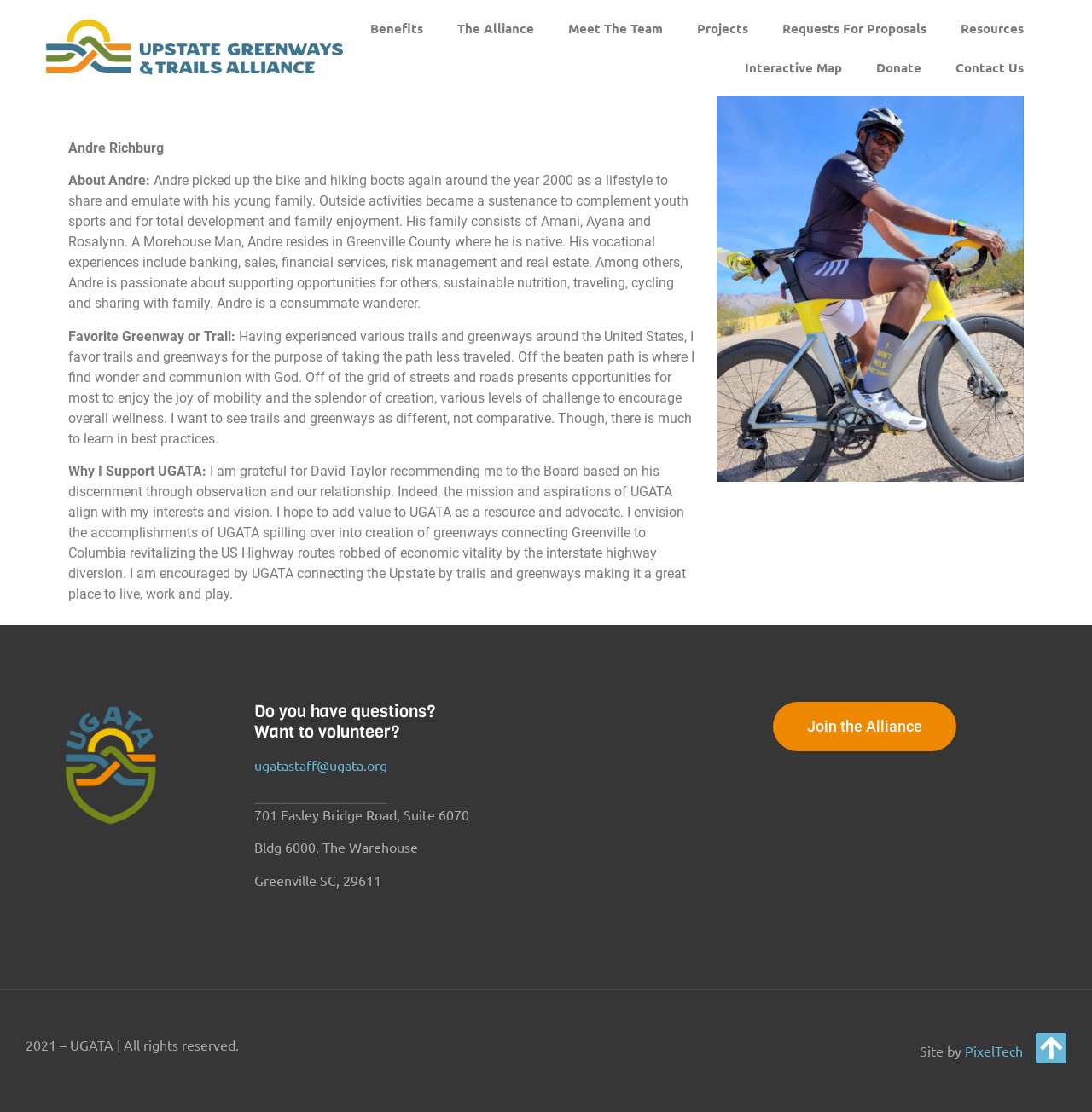What is Andre's family composition? Examine the screenshot and reply using just one word or a brief phrase.

Amani, Ayana, and Rosalynn